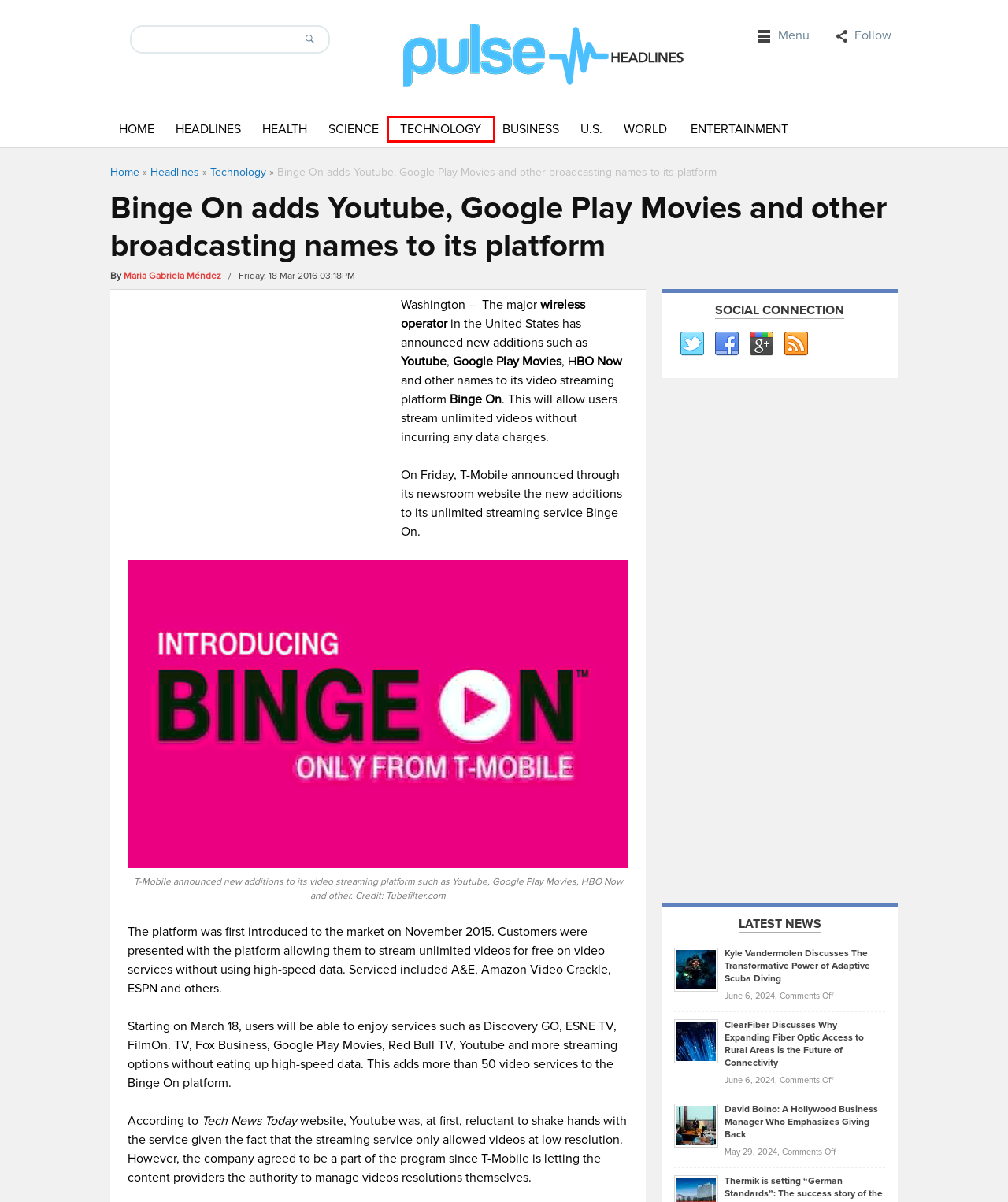Given a screenshot of a webpage featuring a red bounding box, identify the best matching webpage description for the new page after the element within the red box is clicked. Here are the options:
A. Business - Pulse Headlines
B. Health - Pulse Headlines
C. ClearFiber Discusses Why Expanding Fiber Optic Access to Rural Areas is the Future of Connectivity
D. Maria Gabriela Méndez | Pulse Headlines
E. Technology - Pulse Headlines
F. Kyle Vandermolen Discusses The Transformative Power of Adaptive Scuba Diving
G. U.S. - Pulse Headlines
H. David Bolno: A Hollywood Business Manager Who Emphasizes Giving Back

E